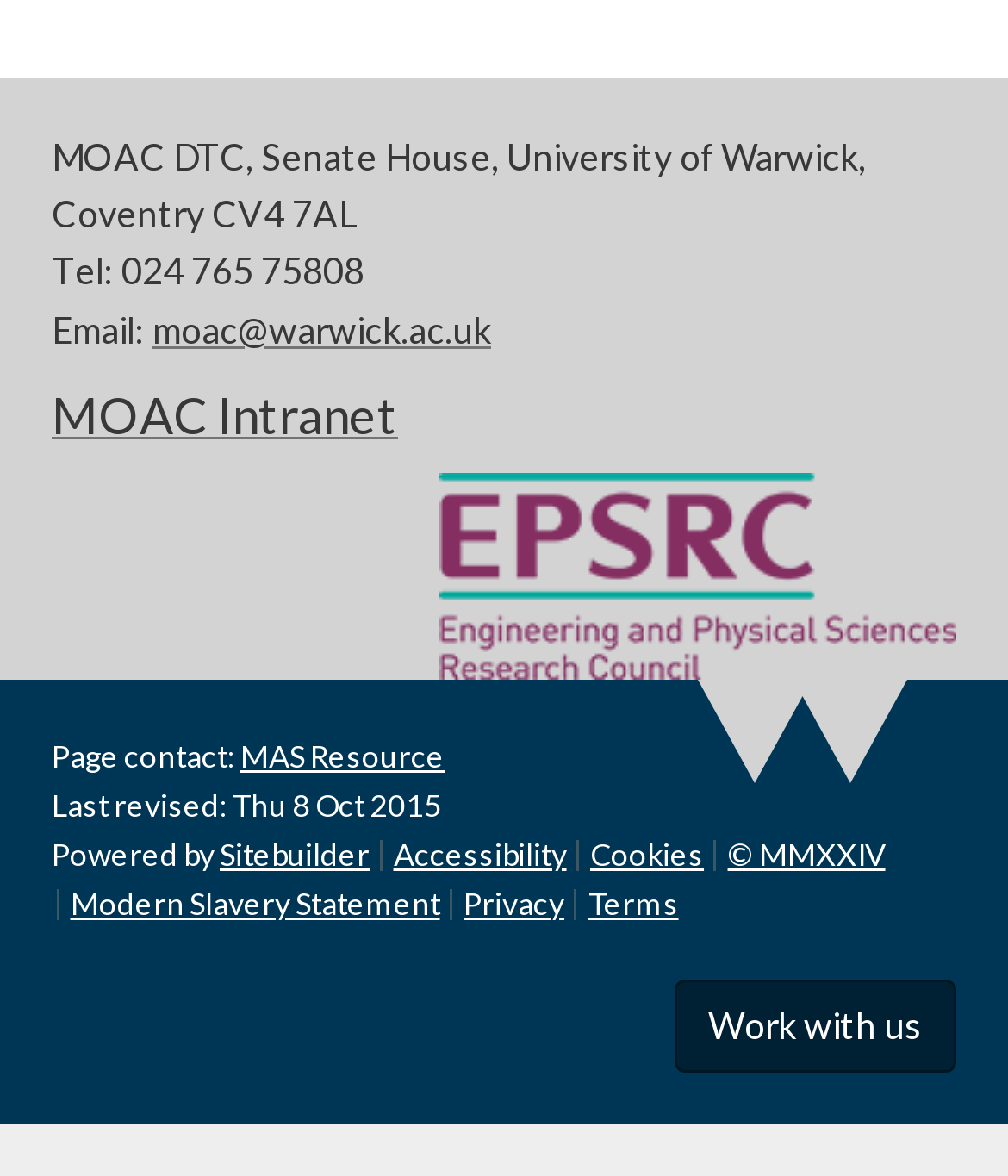Please give the bounding box coordinates of the area that should be clicked to fulfill the following instruction: "Check the last revised date". The coordinates should be in the format of four float numbers from 0 to 1, i.e., [left, top, right, bottom].

[0.051, 0.668, 0.438, 0.701]